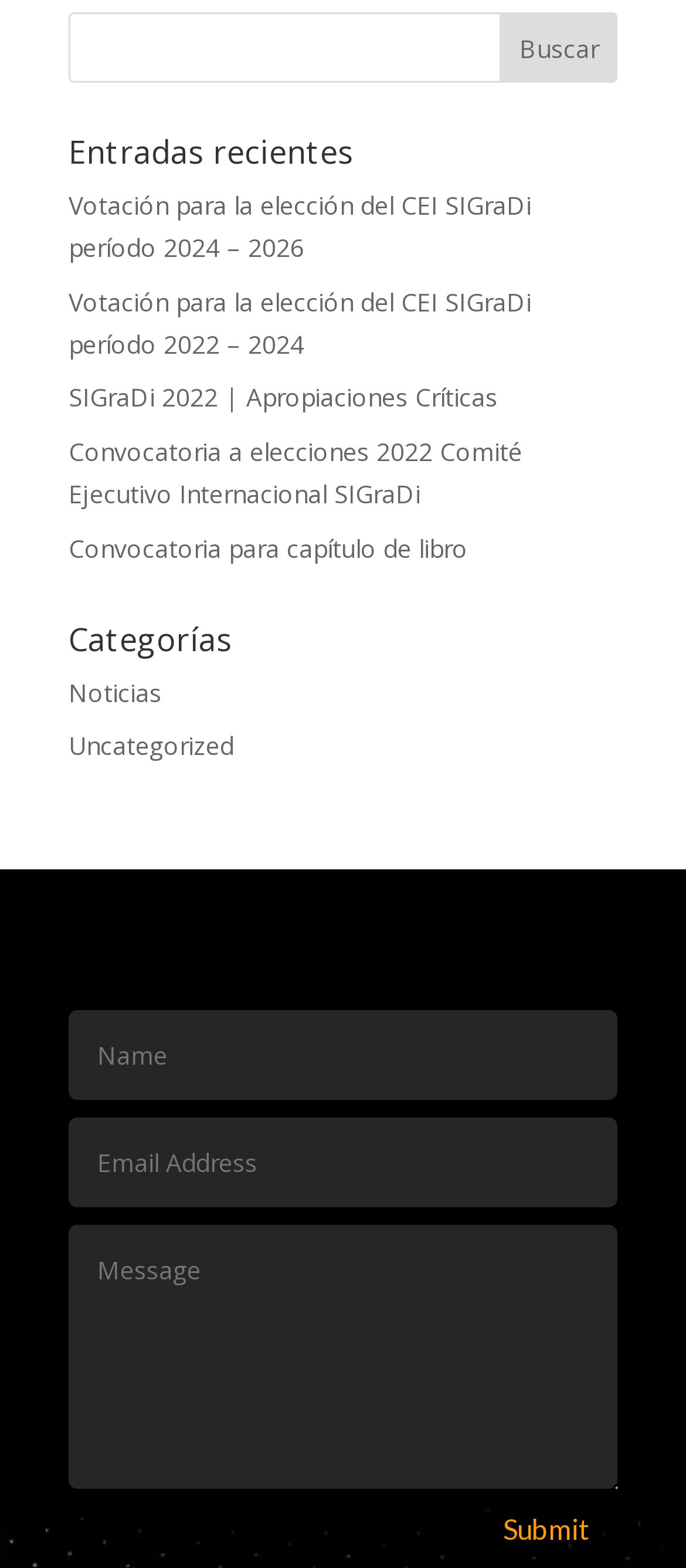What is the purpose of the top-right button?
Look at the image and provide a short answer using one word or a phrase.

Search